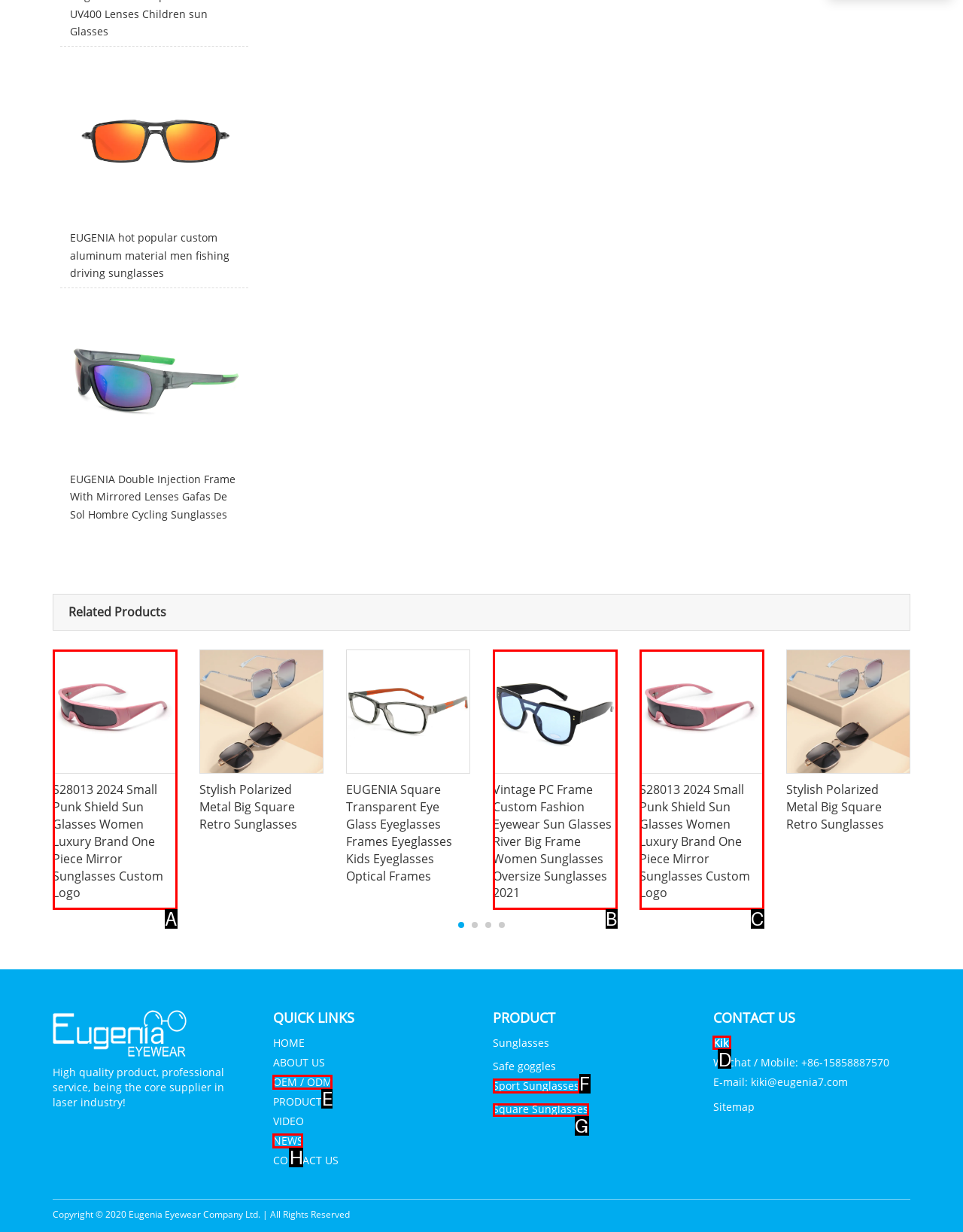From the available options, which lettered element should I click to complete this task: Contact Kiki?

D